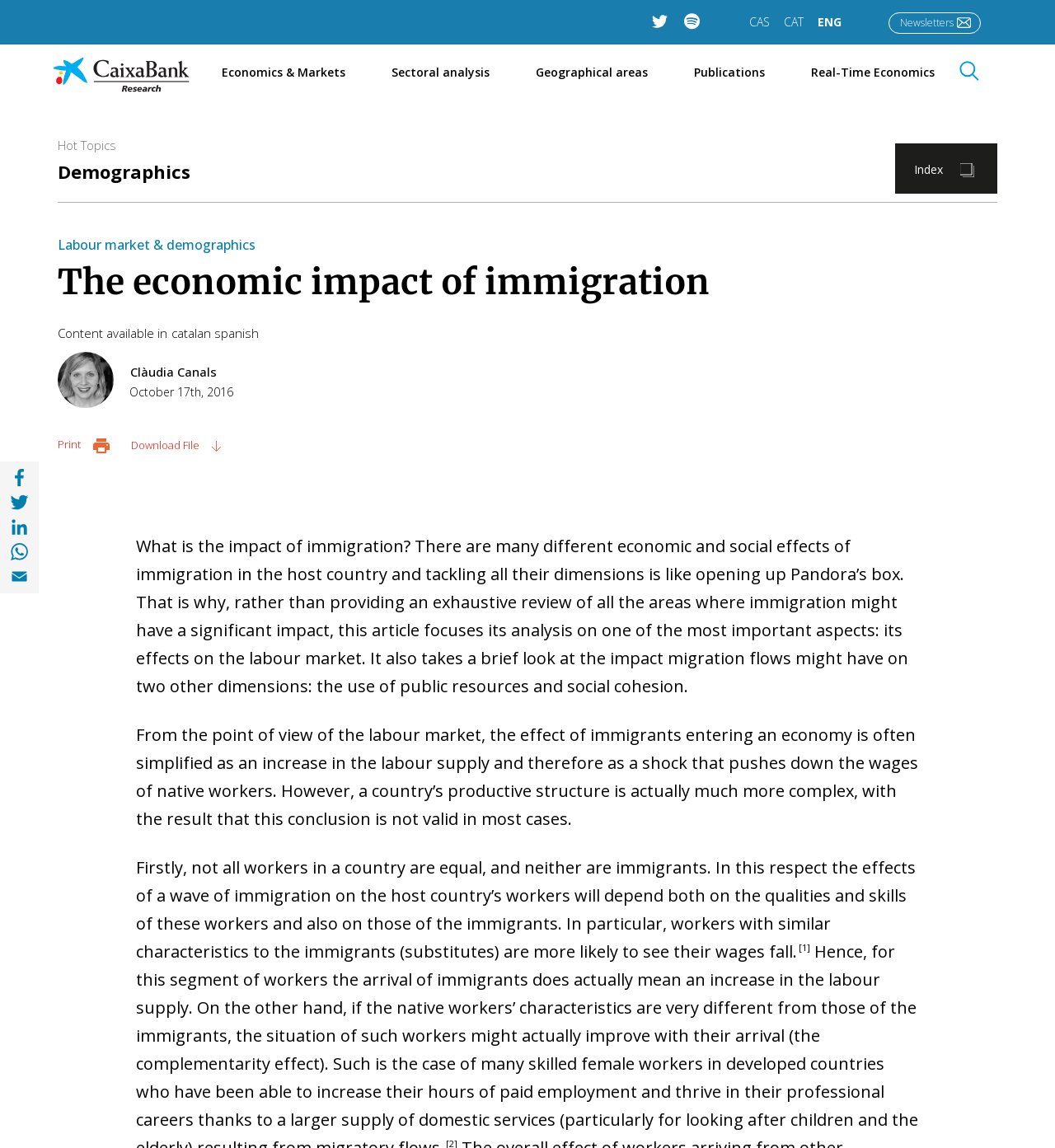Can you specify the bounding box coordinates of the area that needs to be clicked to fulfill the following instruction: "Click on the 'CAS' link"?

[0.71, 0.012, 0.73, 0.026]